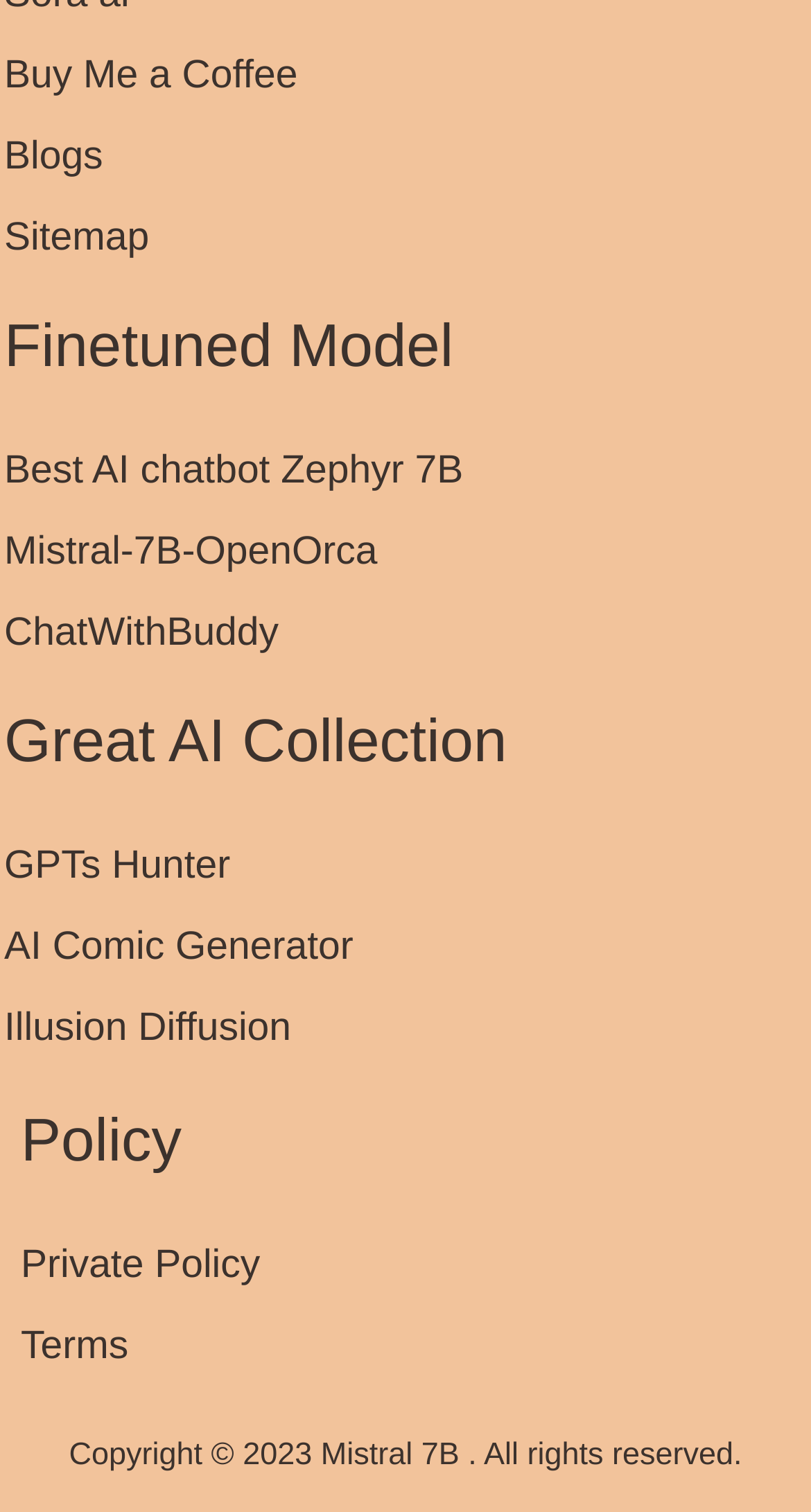Please identify the bounding box coordinates of the clickable region that I should interact with to perform the following instruction: "Check the Policy". The coordinates should be expressed as four float numbers between 0 and 1, i.e., [left, top, right, bottom].

[0.026, 0.734, 0.224, 0.778]